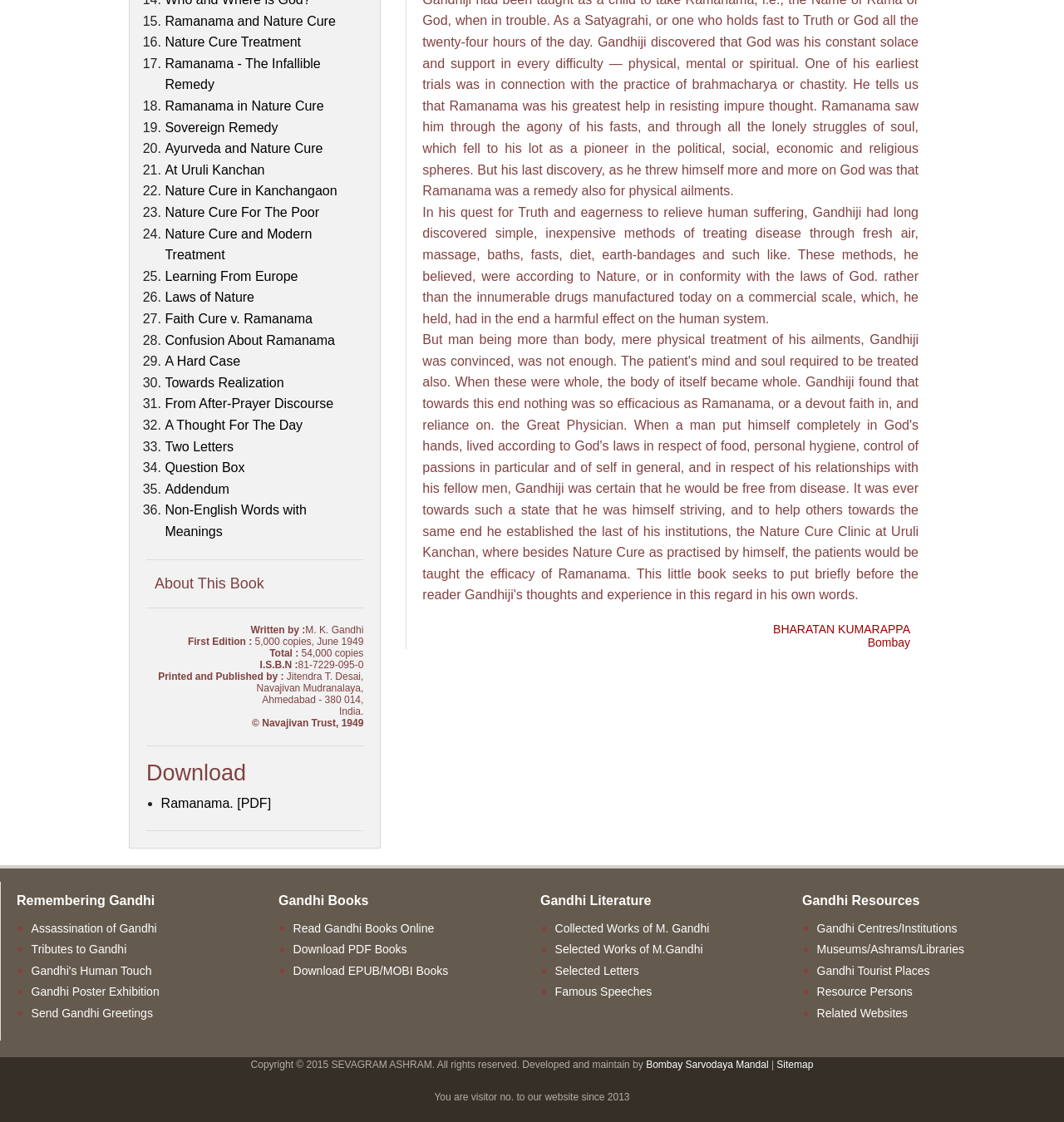Please answer the following query using a single word or phrase: 
What is the ISBN number of the book?

81-7229-095-0